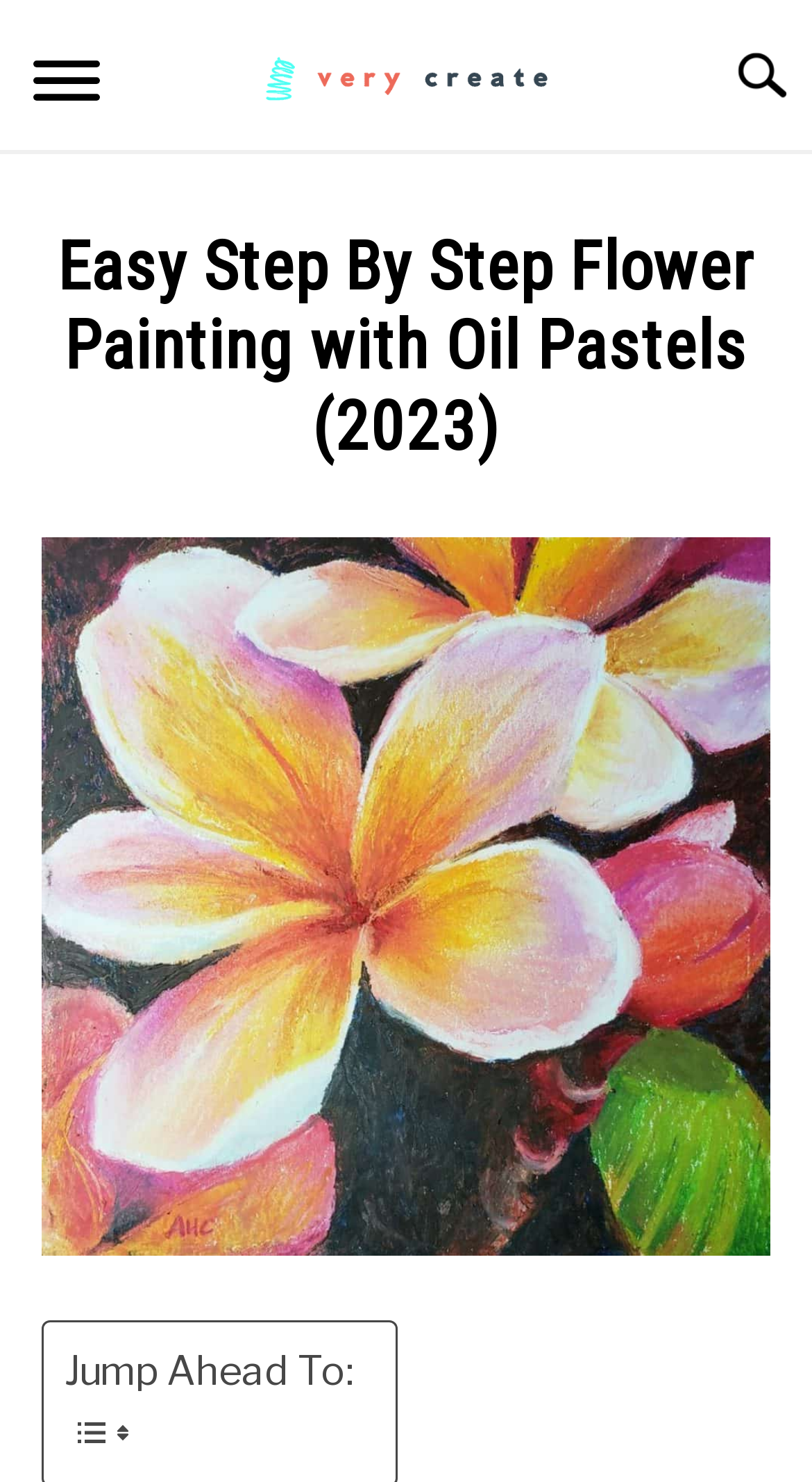Please answer the following question using a single word or phrase: 
How many links are there in the header section?

5